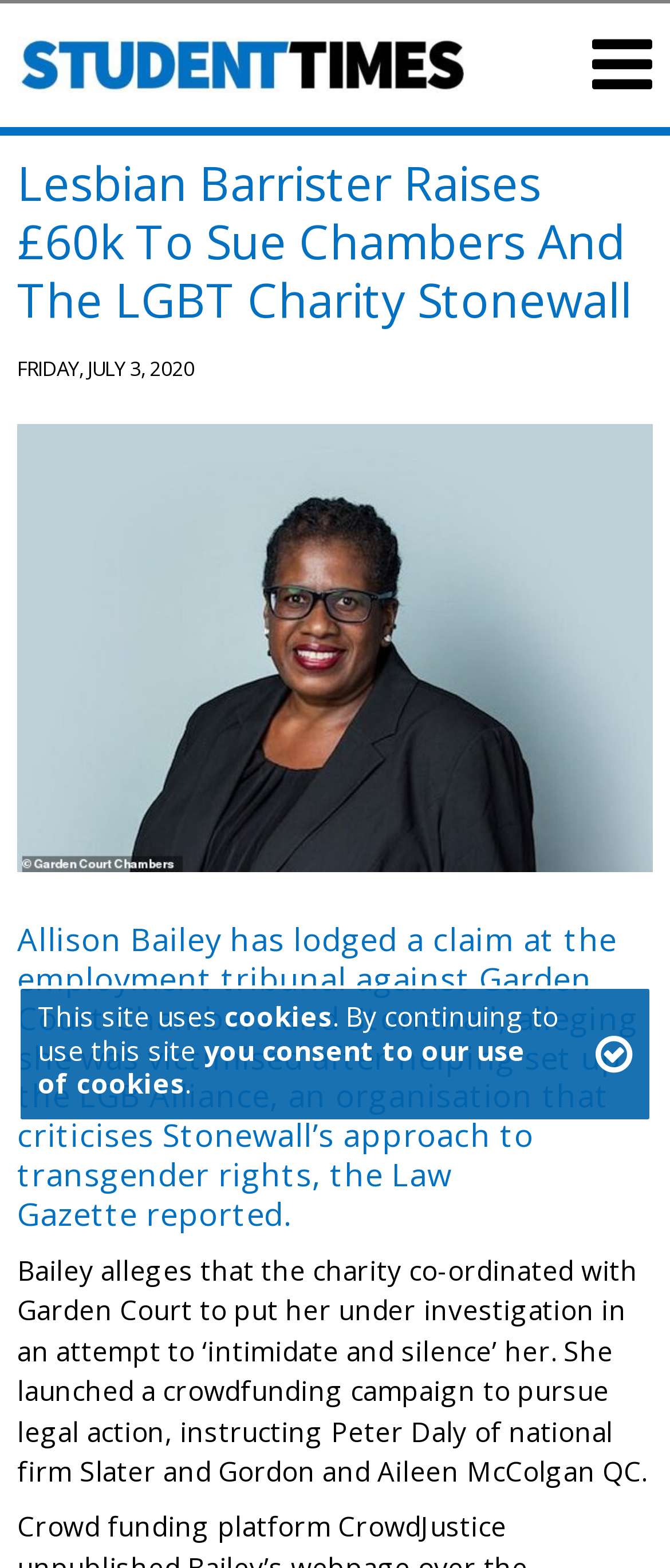What is the name of the firm instructing Peter Daly? Look at the image and give a one-word or short phrase answer.

Slater and Gordon